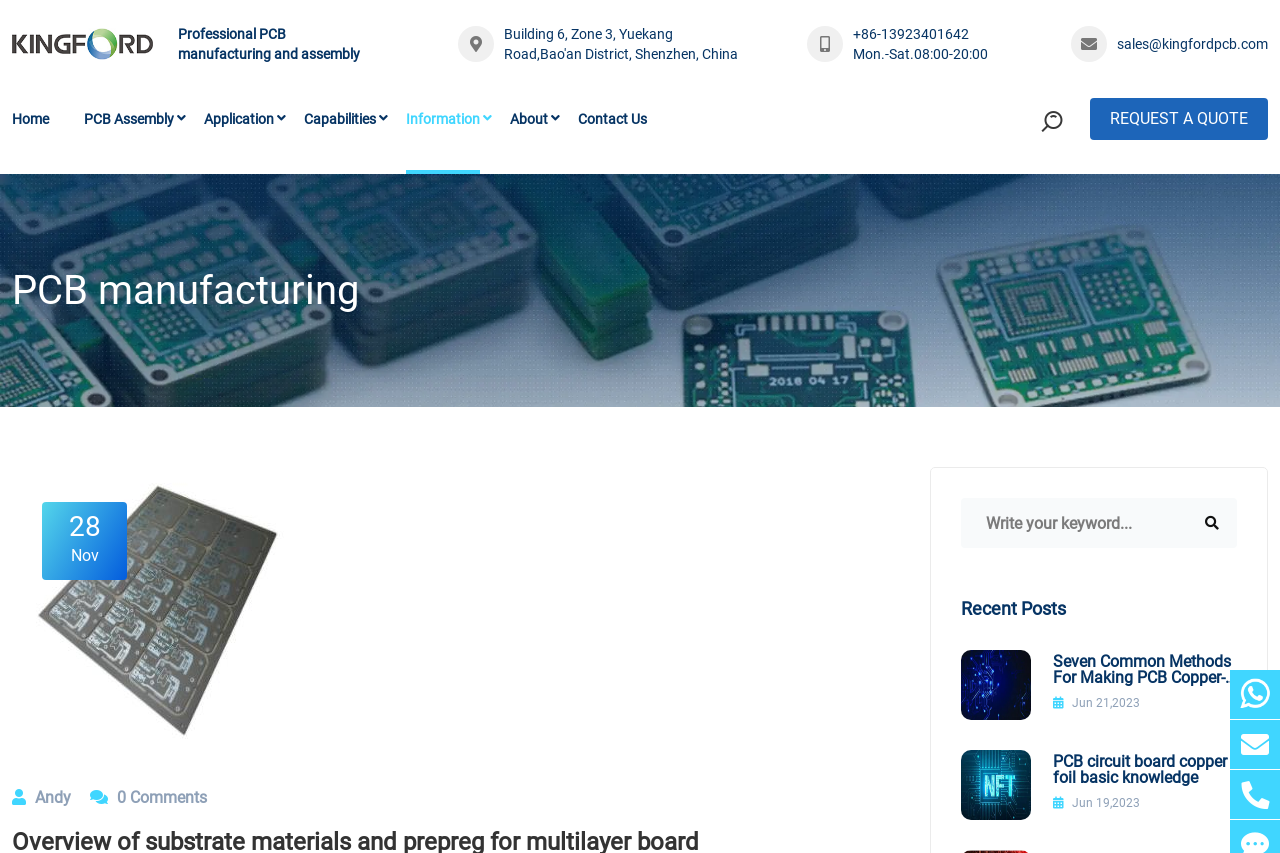Analyze the image and deliver a detailed answer to the question: What is the company name?

I found the company name by looking at the top-left corner of the webpage, where there is a link and an image with the same text 'Shenzhen Kingford Technology CO., LTD.'.